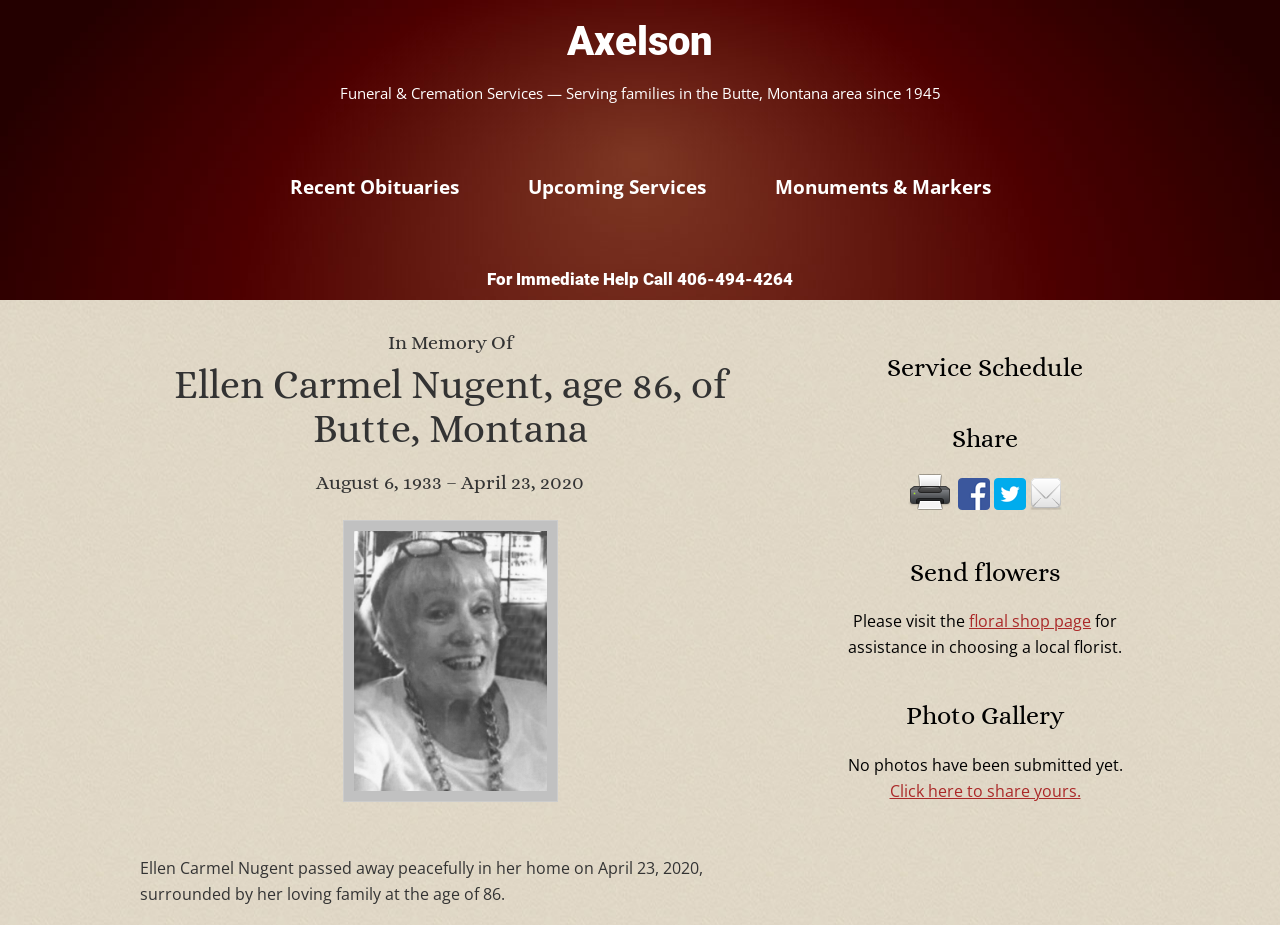Locate and generate the text content of the webpage's heading.

Ellen Carmel Nugent, age 86, of Butte, Montana